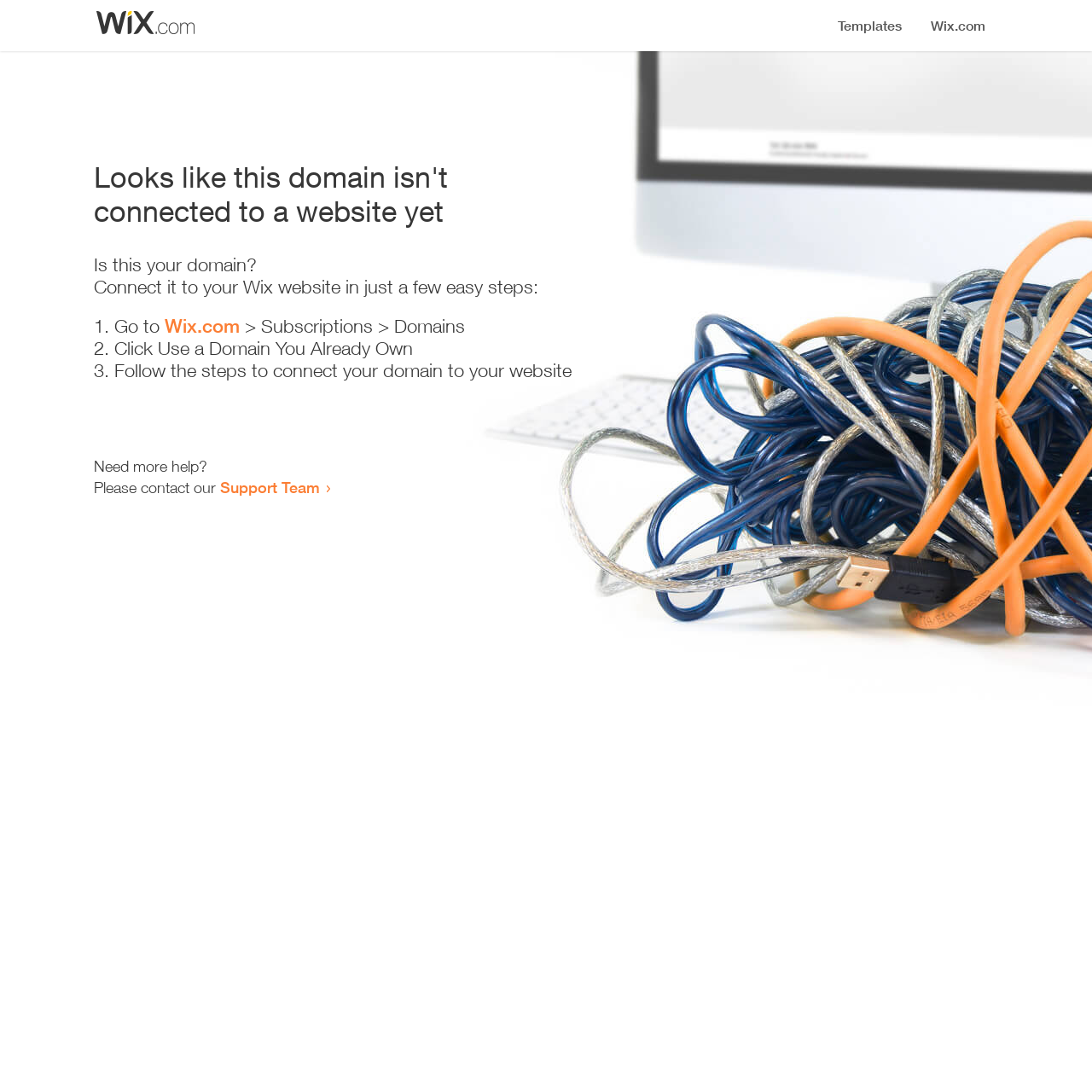Who can I contact for more help?
Provide a short answer using one word or a brief phrase based on the image.

Support Team